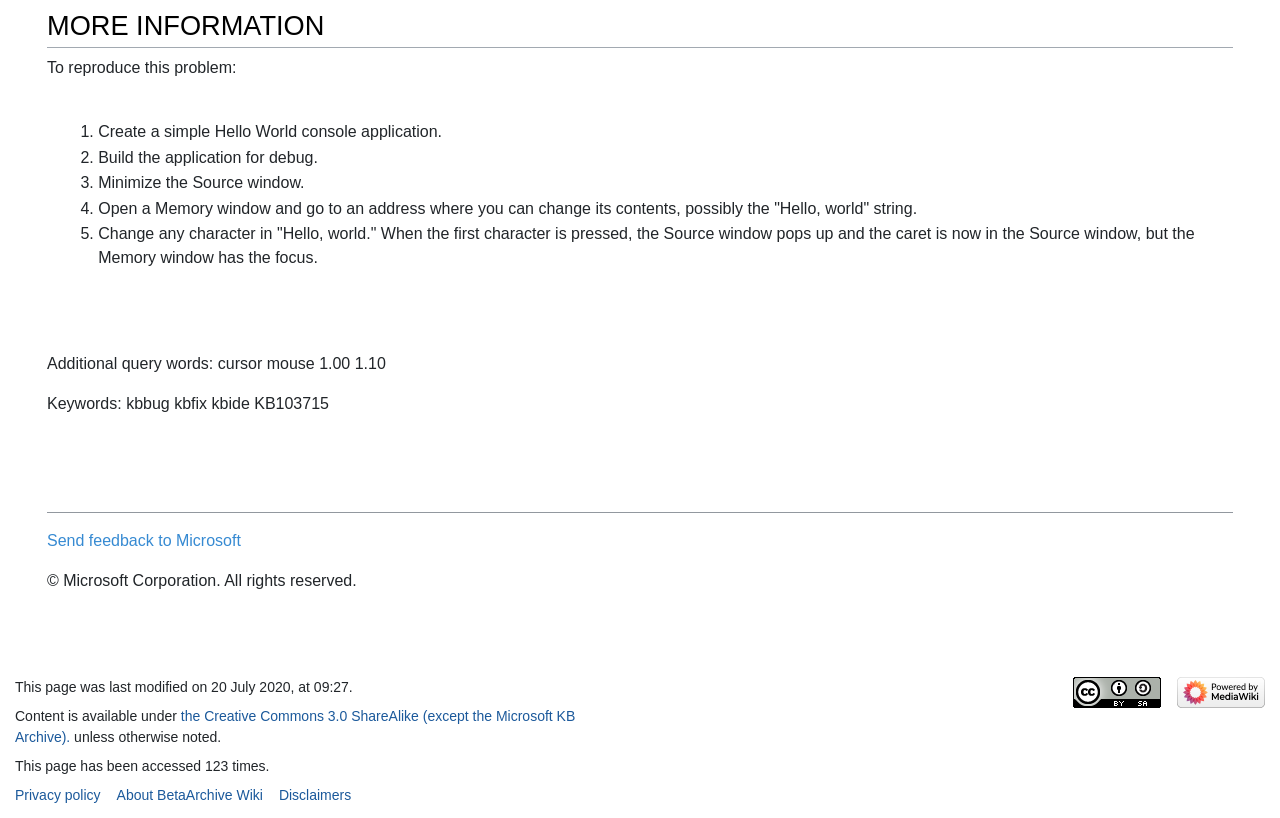Use the information in the screenshot to answer the question comprehensively: How many steps are required to reproduce the problem?

There are 5 steps required to reproduce the problem, which are listed in a numbered sequence on the webpage, starting from creating a simple Hello World console application to changing any character in the 'Hello, world' string.